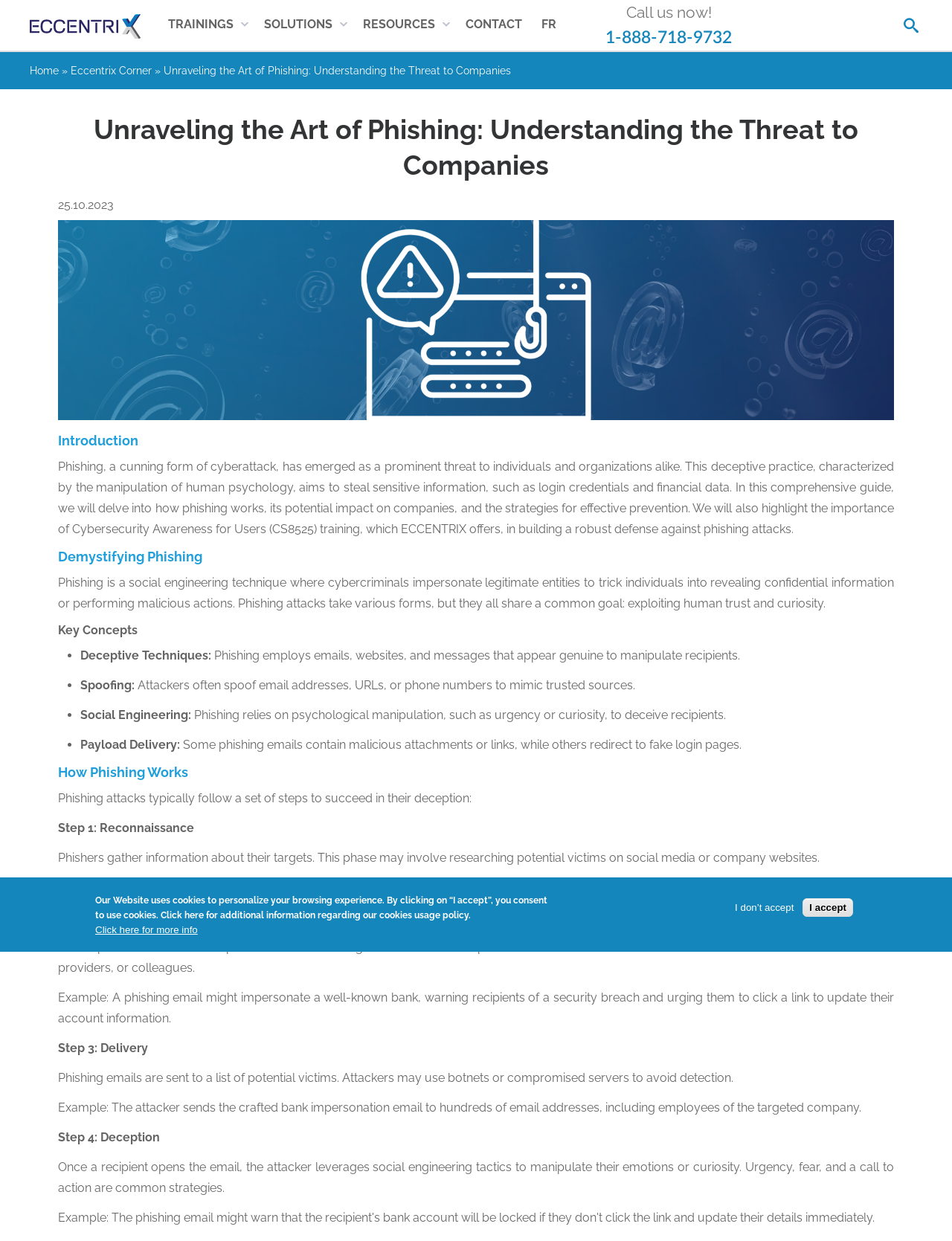What is the topic of the webpage?
Please respond to the question with a detailed and informative answer.

The webpage is about phishing, a type of cyberattack, and it provides information on how to recognize and combat this threat. The heading 'Unraveling the Art of Phishing: Understanding the Threat to Companies' and the content of the webpage suggest that the topic is phishing.